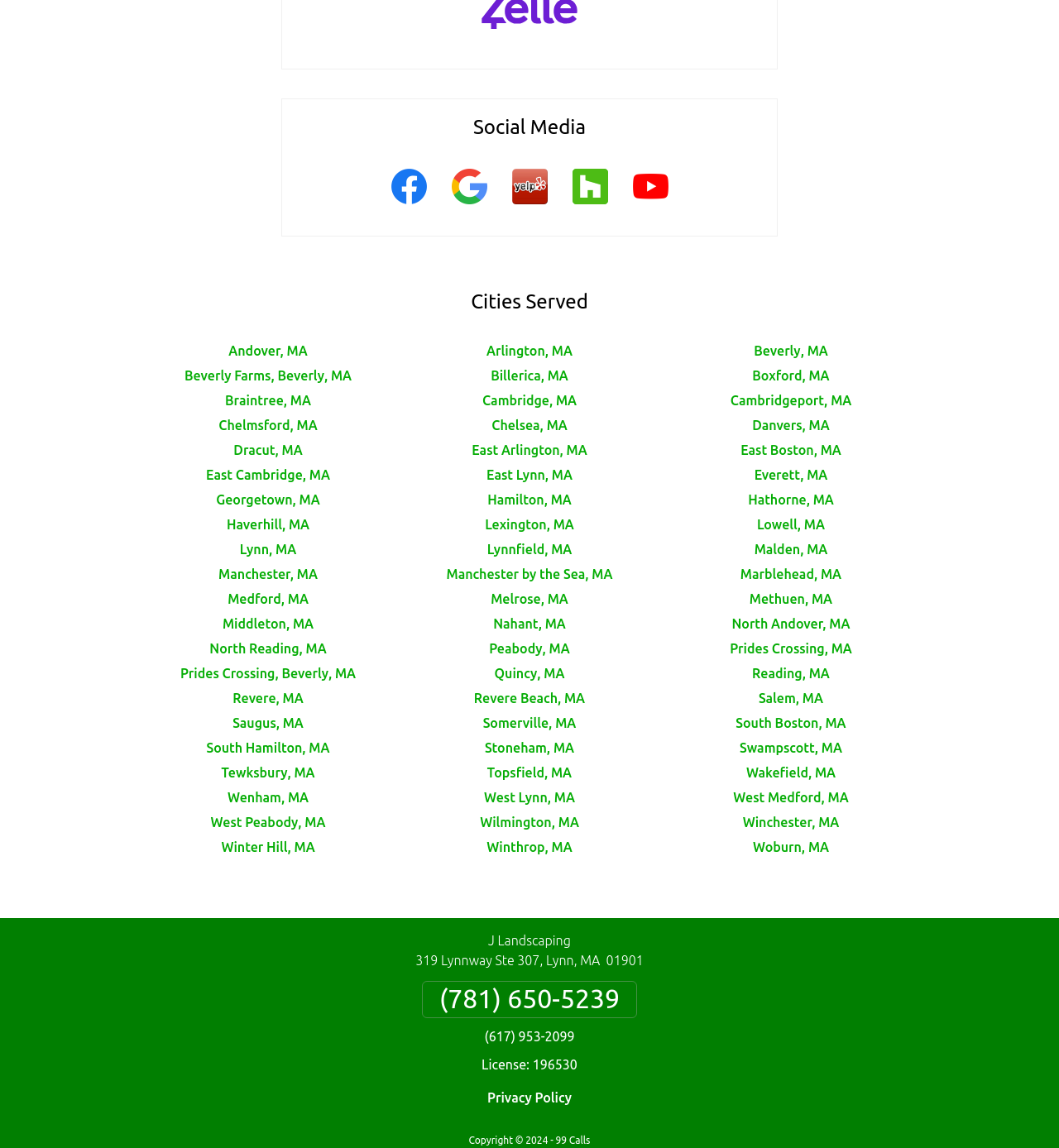Please identify the bounding box coordinates for the region that you need to click to follow this instruction: "Read the article about cPanel hosting".

None